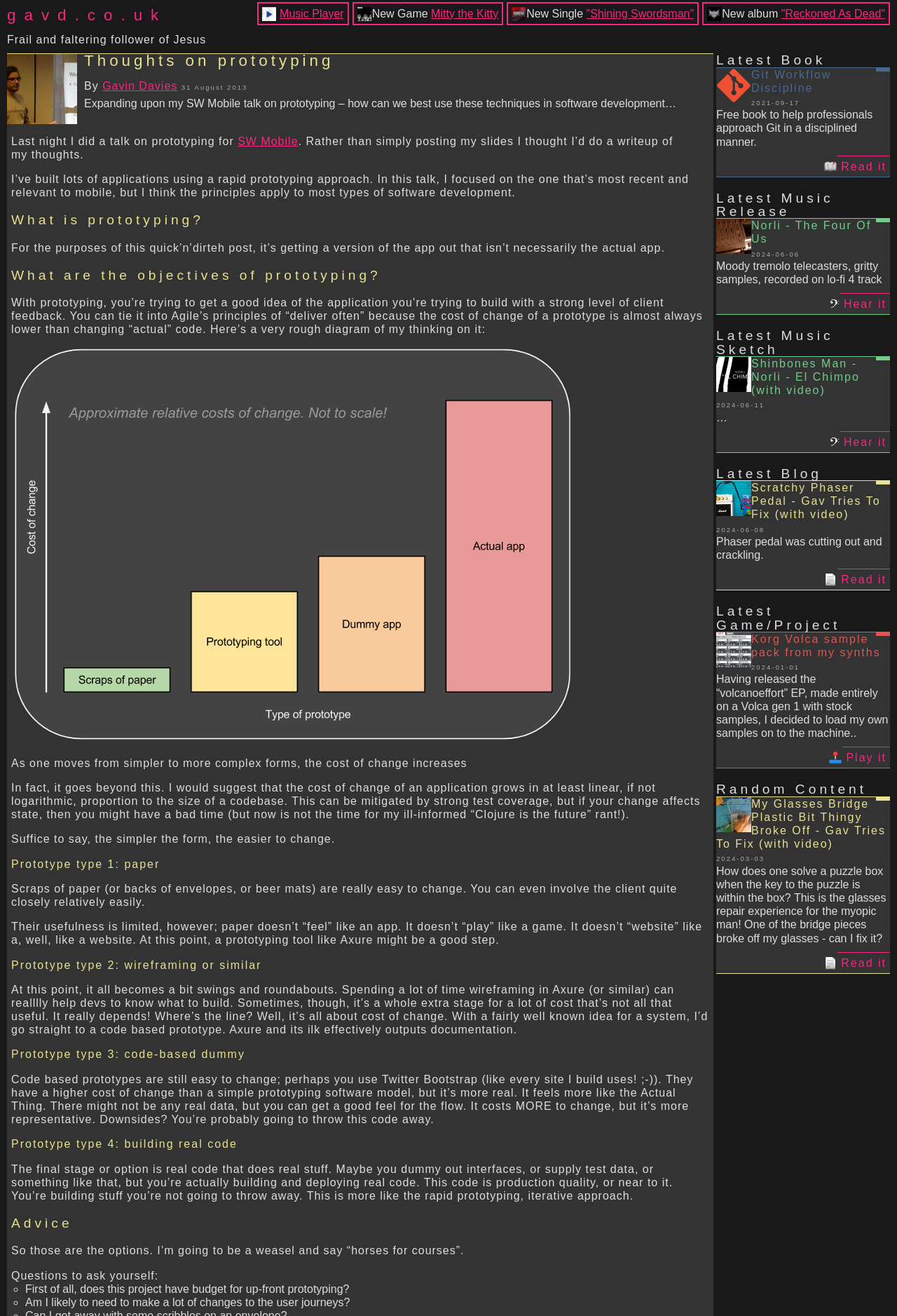Create a detailed summary of all the visual and textual information on the webpage.

This webpage is a personal blog with various sections and articles. At the top, there is a header with a link to the website's homepage, "gavd.co.uk", and a brief description of the author, "Frail and faltering follower of Jesus". 

Below the header, there are three images with accompanying text, each promoting a different project: a new album, a new single, and a new game. 

The main content of the webpage is an article titled "Thoughts on prototyping", which discusses the author's experience with prototyping in software development. The article is divided into several sections, each with a heading, and includes text, links, and an image. The sections cover topics such as the objectives of prototyping, different types of prototypes, and advice on when to use each type.

On the right side of the page, there are three sections: "Latest Book", "Latest Music Release", and "Latest Music Sketch", each with a heading, a brief description, and a link to read or hear more. The "Latest Book" section promotes a free book on Git workflow discipline, while the "Latest Music Release" and "Latest Music Sketch" sections promote the author's music projects.

Overall, the webpage is a personal blog that showcases the author's projects and shares their thoughts and experiences on software development and music.